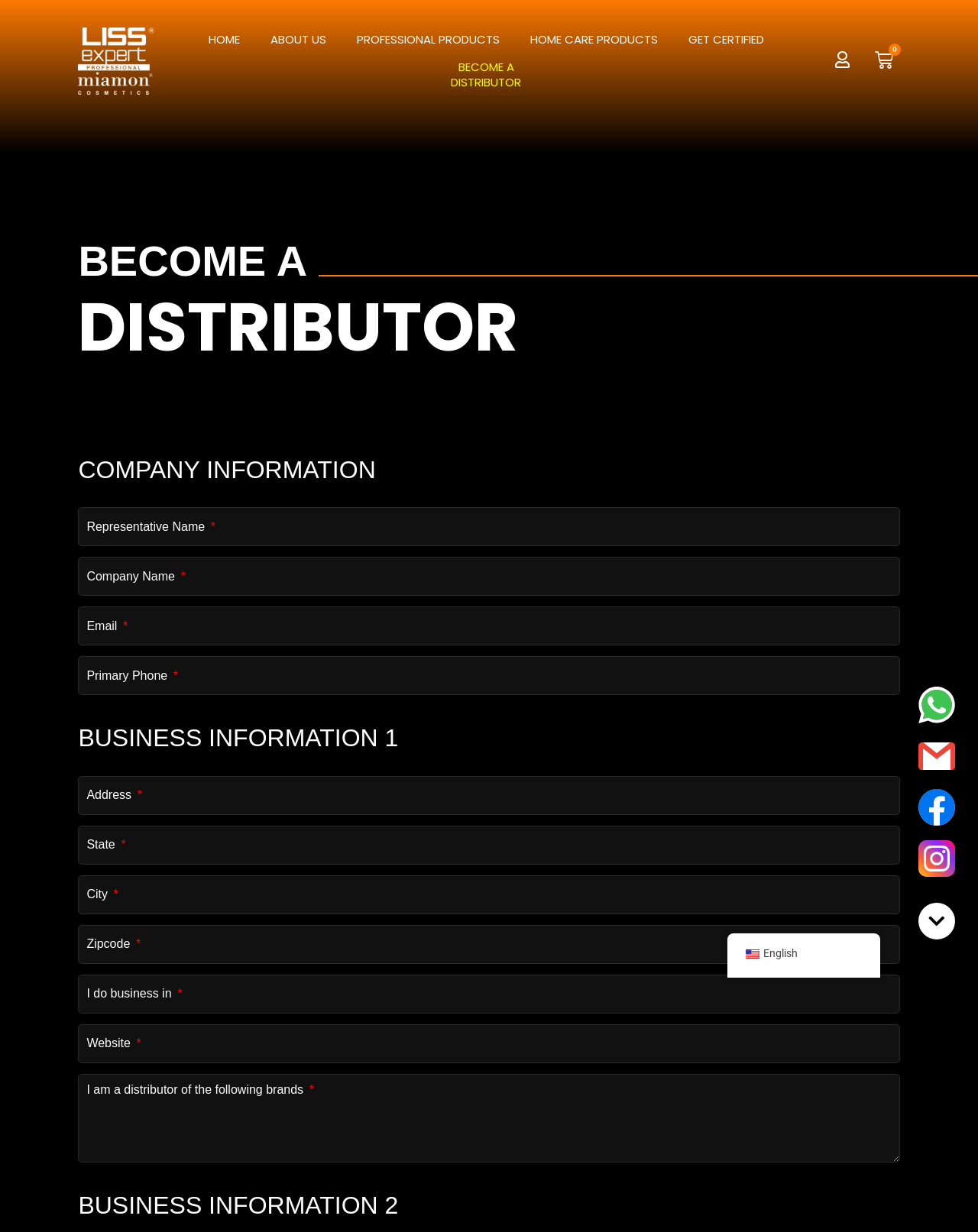Can you find the bounding box coordinates of the area I should click to execute the following instruction: "Enter Representative Name"?

[0.08, 0.412, 0.92, 0.444]